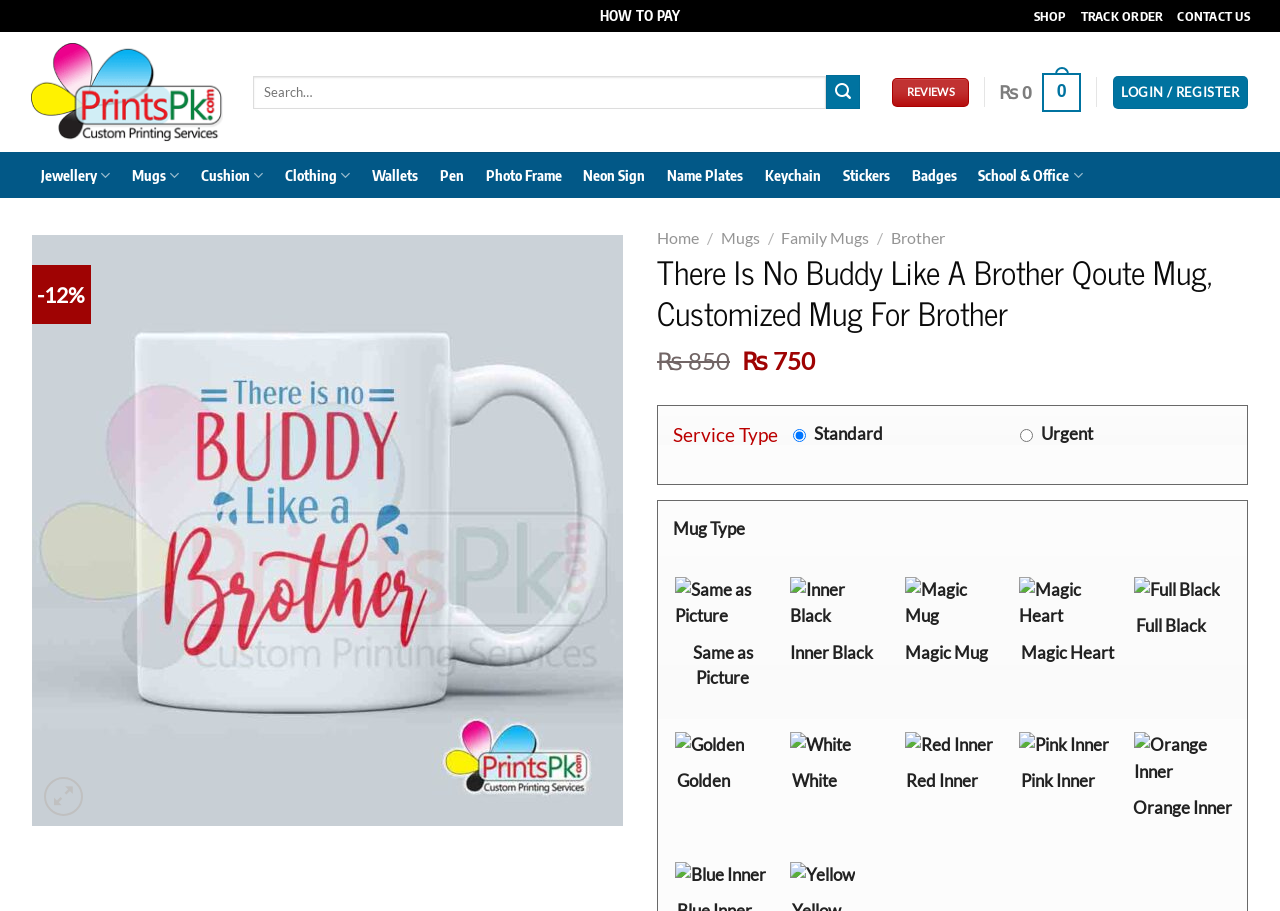Determine the bounding box coordinates for the UI element described. Format the coordinates as (top-left x, top-left y, bottom-right x, bottom-right y) and ensure all values are between 0 and 1. Element description: Photo Frame

[0.371, 0.167, 0.447, 0.218]